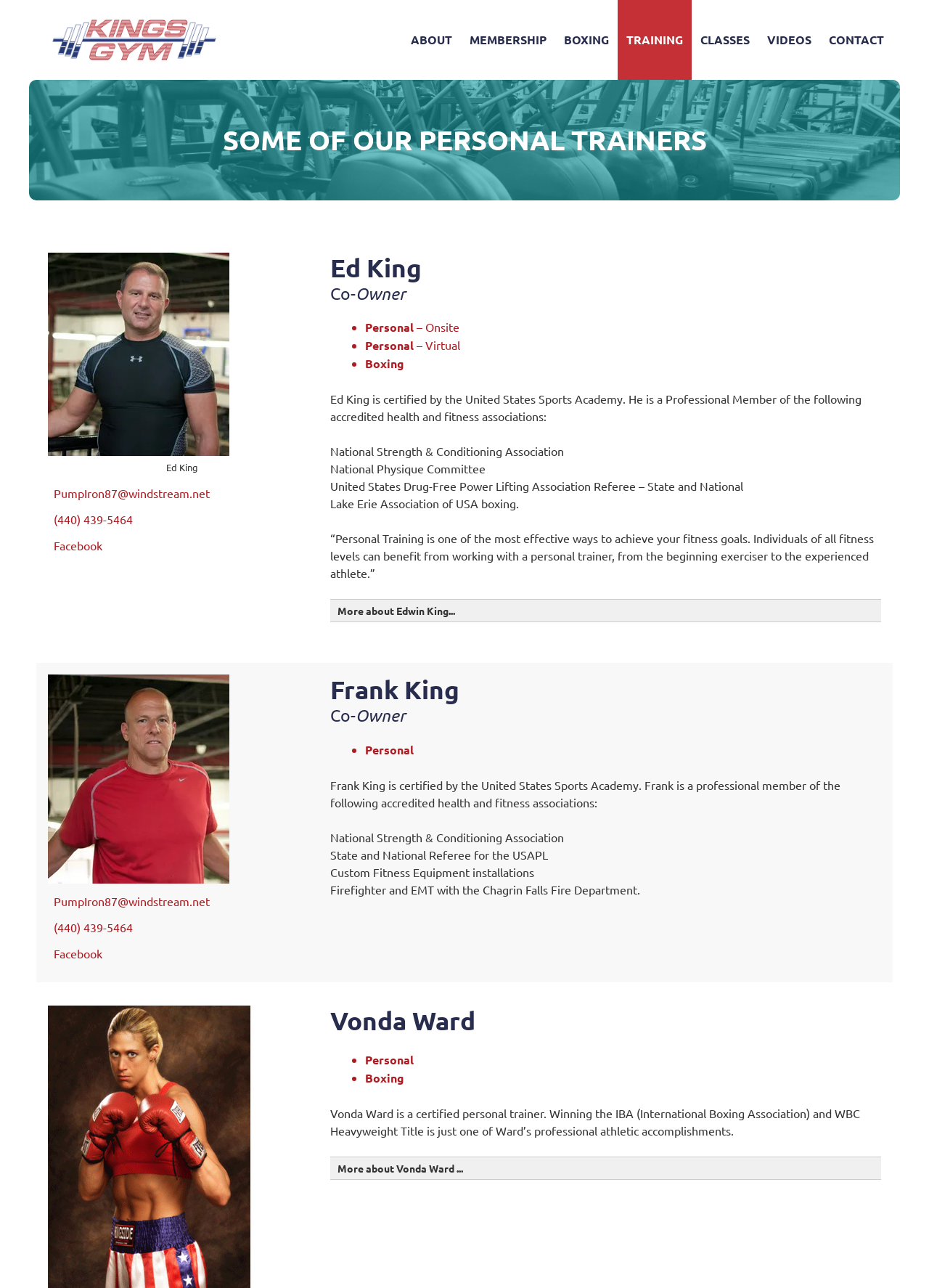Answer in one word or a short phrase: 
How many personal trainers are featured on this webpage?

3